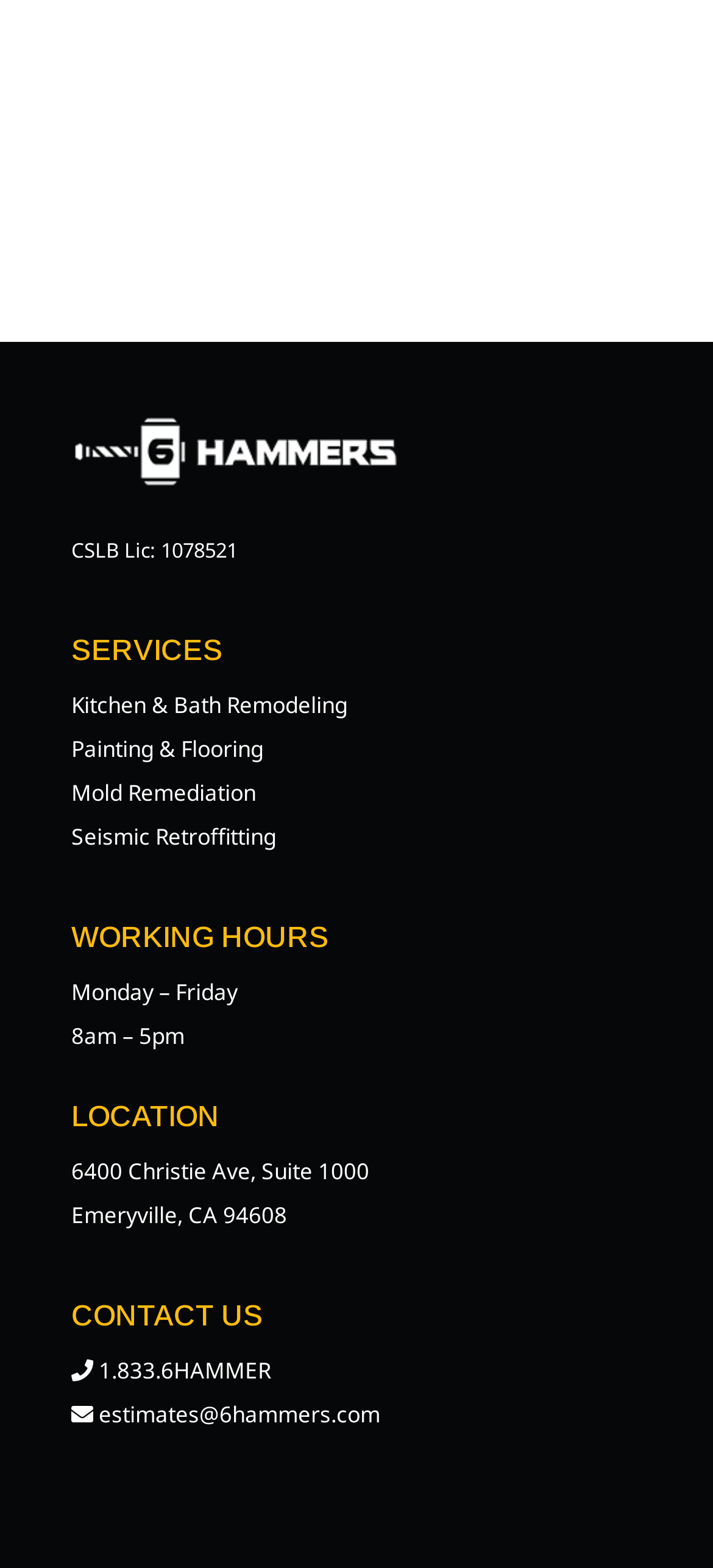Extract the bounding box coordinates for the UI element described by the text: "estimates@6hammers.com". The coordinates should be in the form of [left, top, right, bottom] with values between 0 and 1.

[0.138, 0.892, 0.533, 0.912]